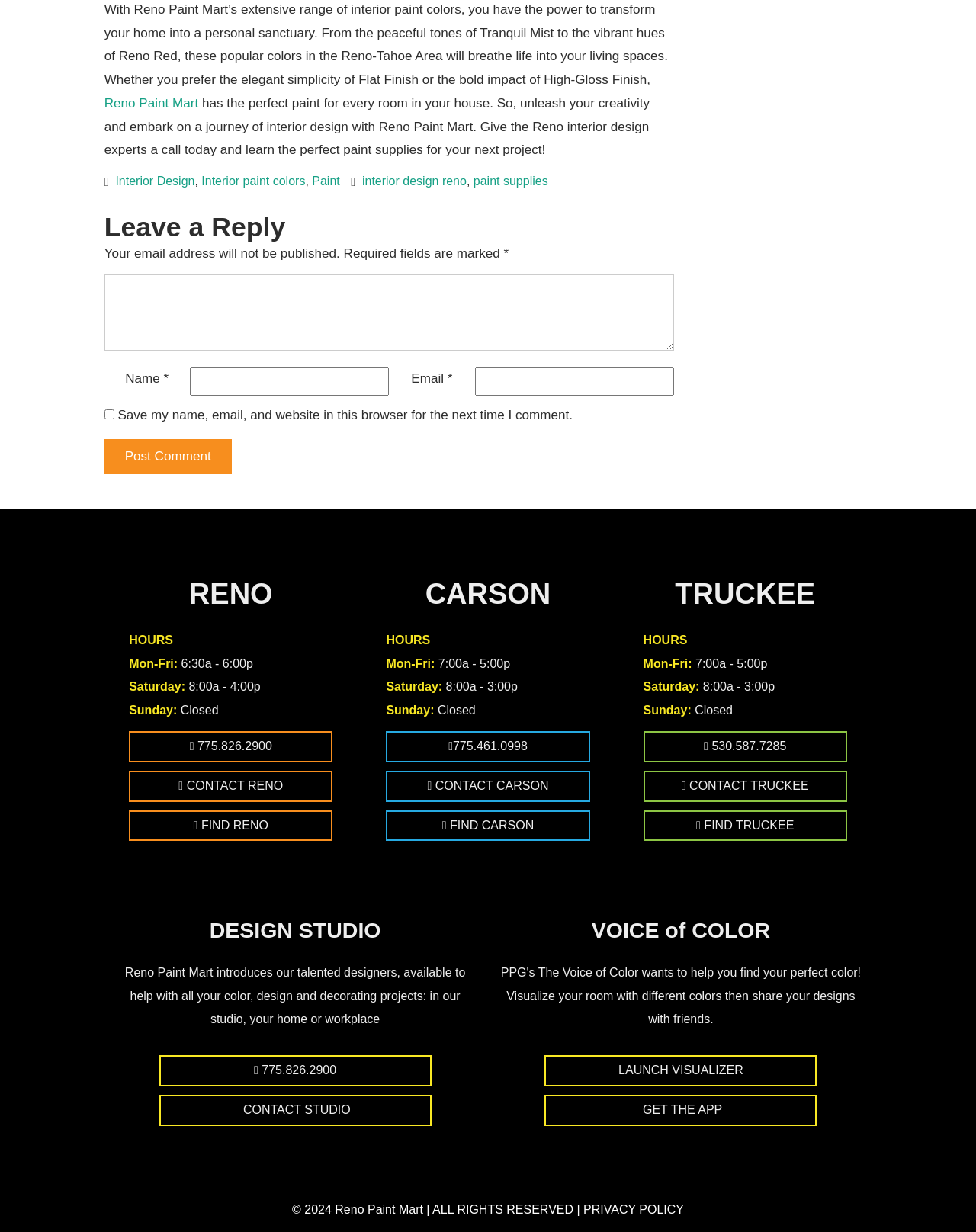From the details in the image, provide a thorough response to the question: What is the copyright year of the website?

I found the copyright year at the bottom of the webpage, which states '© 2024 Reno Paint Mart'.